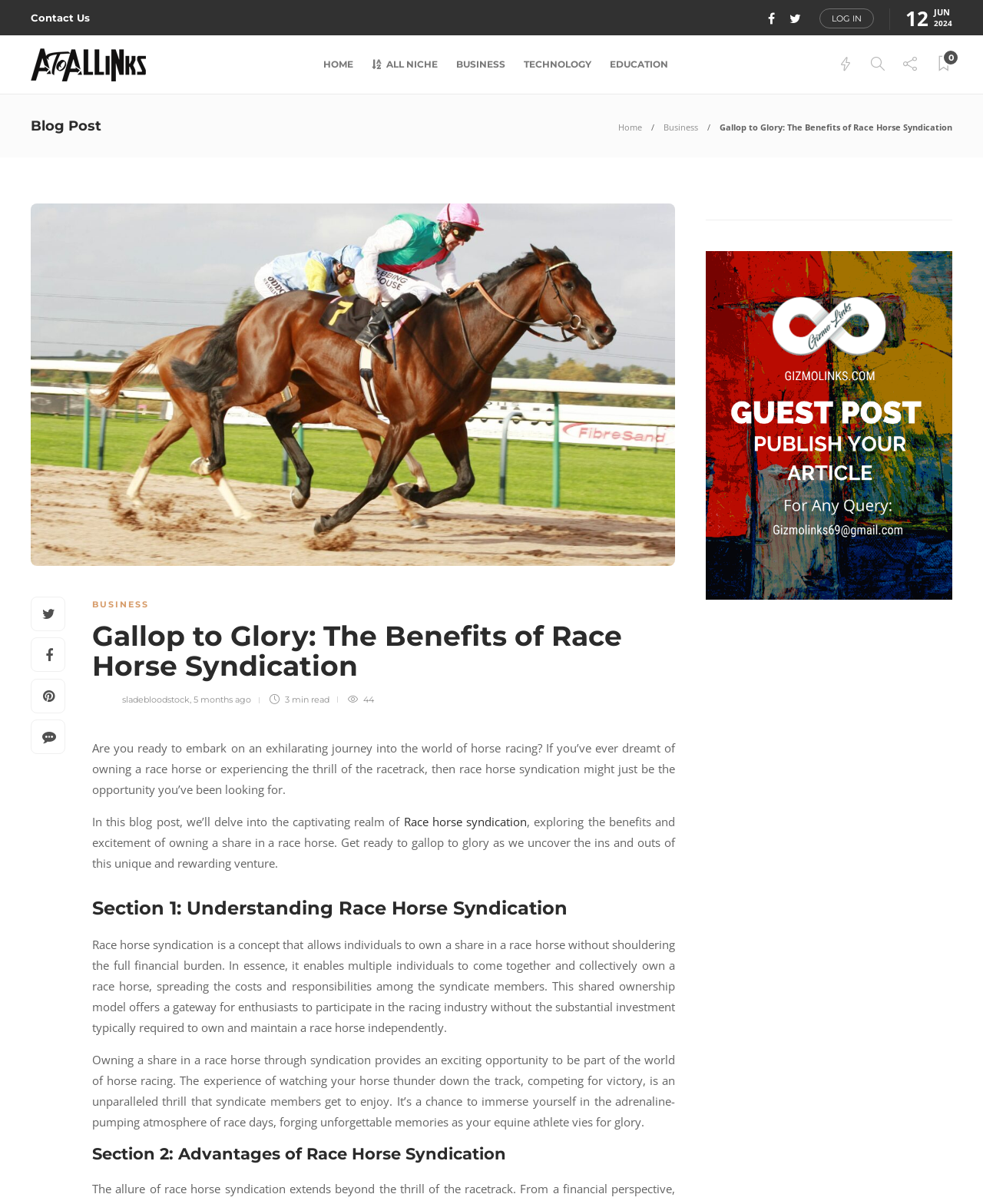Please determine the bounding box coordinates of the element's region to click for the following instruction: "Read the blog post".

[0.094, 0.516, 0.663, 0.573]